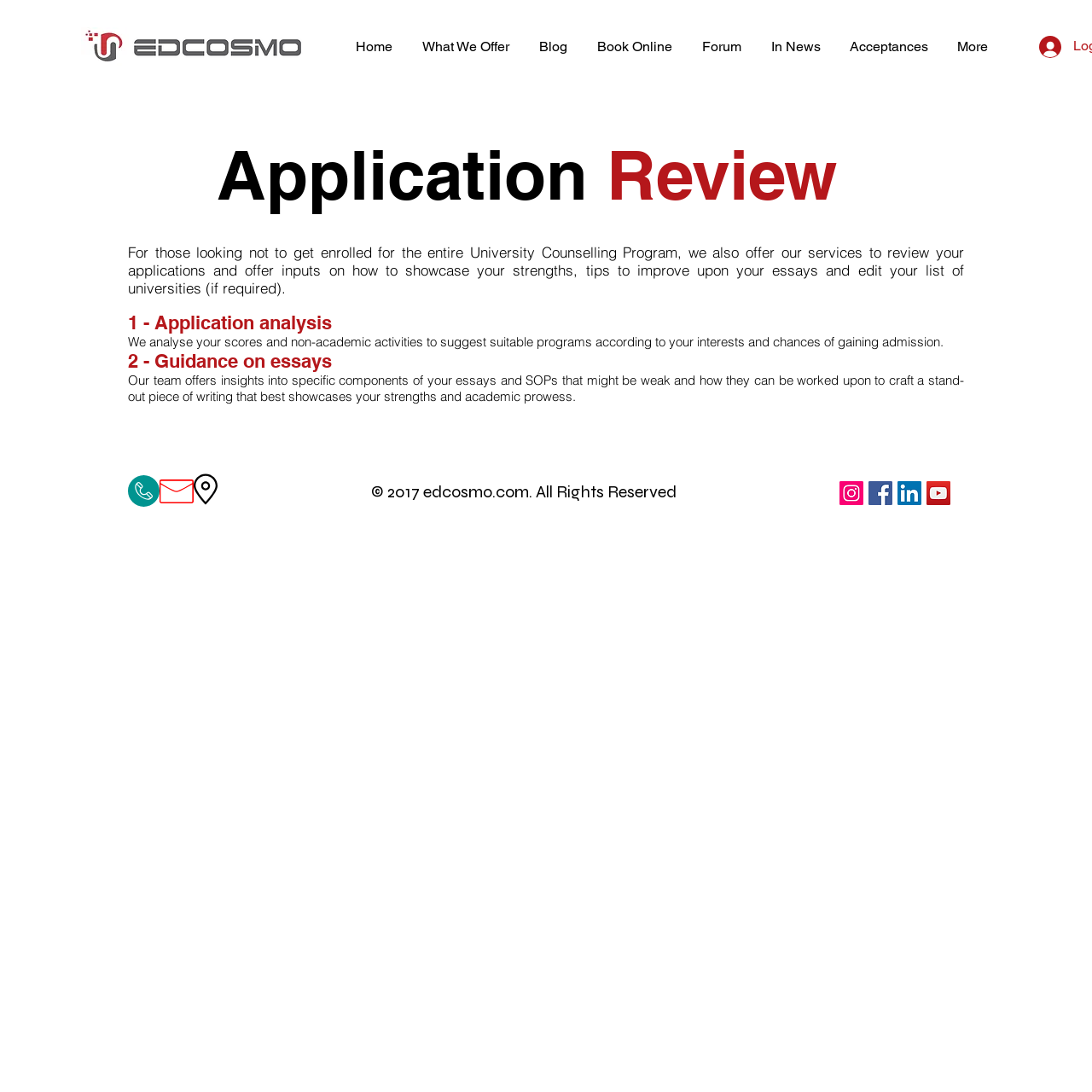What is the purpose of the application analysis?
Provide a detailed and extensive answer to the question.

According to the webpage, the application analysis service is used to analyze the user's scores and non-academic activities to suggest suitable programs according to their interests and chances of gaining admission.